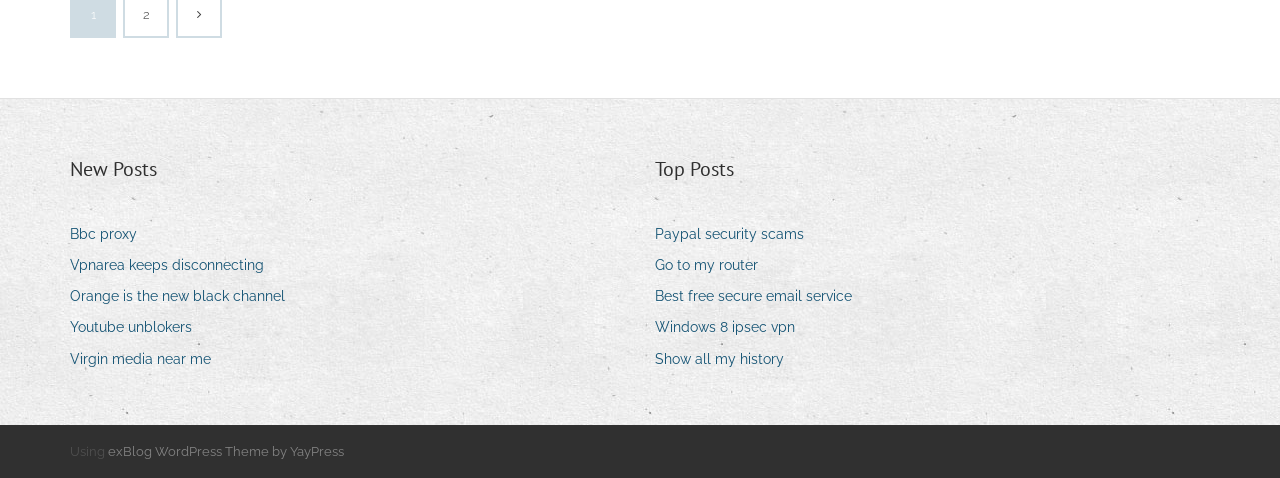Please locate the bounding box coordinates of the element's region that needs to be clicked to follow the instruction: "Learn about Paypal security scams". The bounding box coordinates should be provided as four float numbers between 0 and 1, i.e., [left, top, right, bottom].

[0.512, 0.462, 0.64, 0.519]